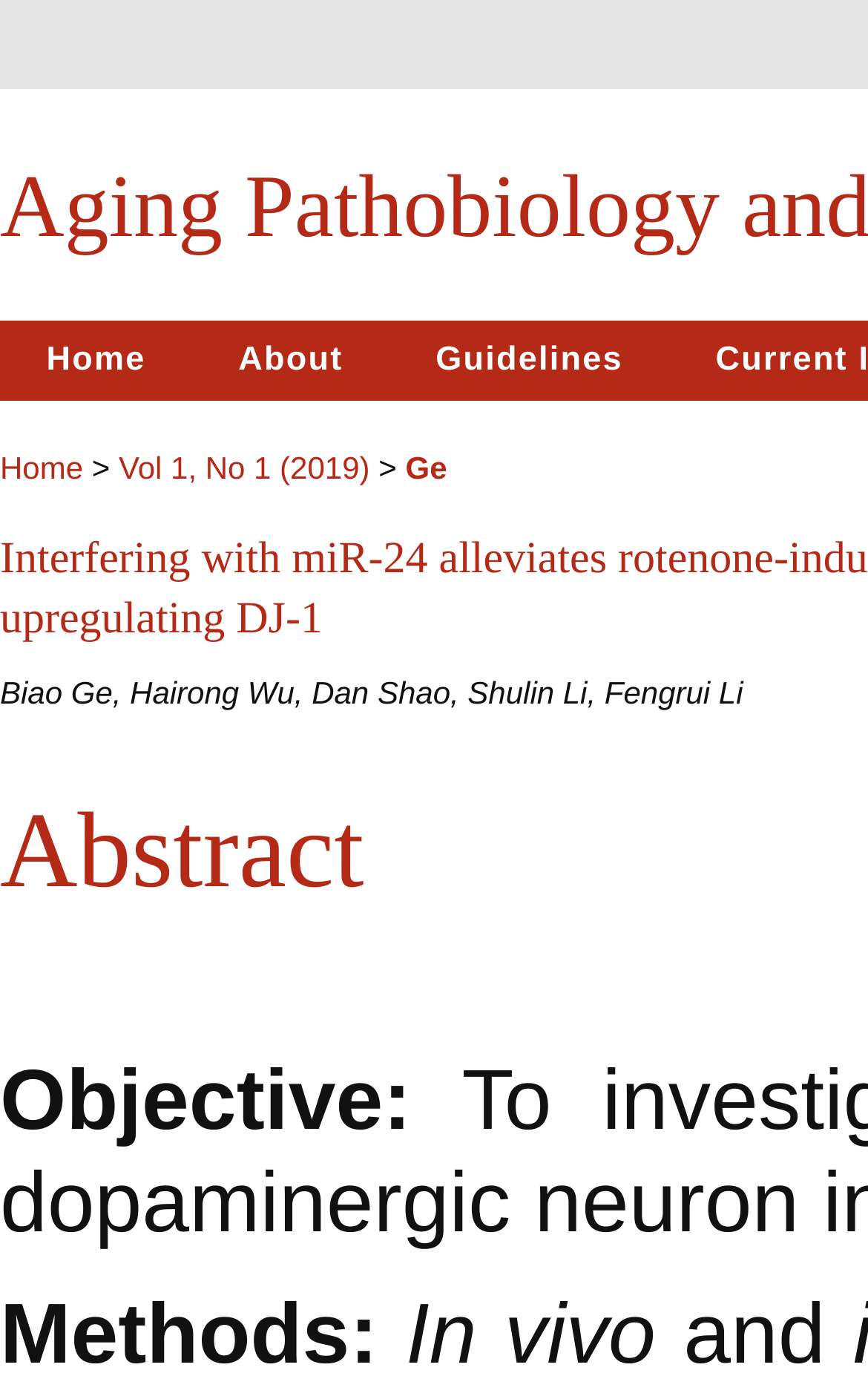Please specify the bounding box coordinates in the format (top-left x, top-left y, bottom-right x, bottom-right y), with all values as floating point numbers between 0 and 1. Identify the bounding box of the UI element described by: Vol 1, No 1 (2019)

[0.137, 0.321, 0.426, 0.347]